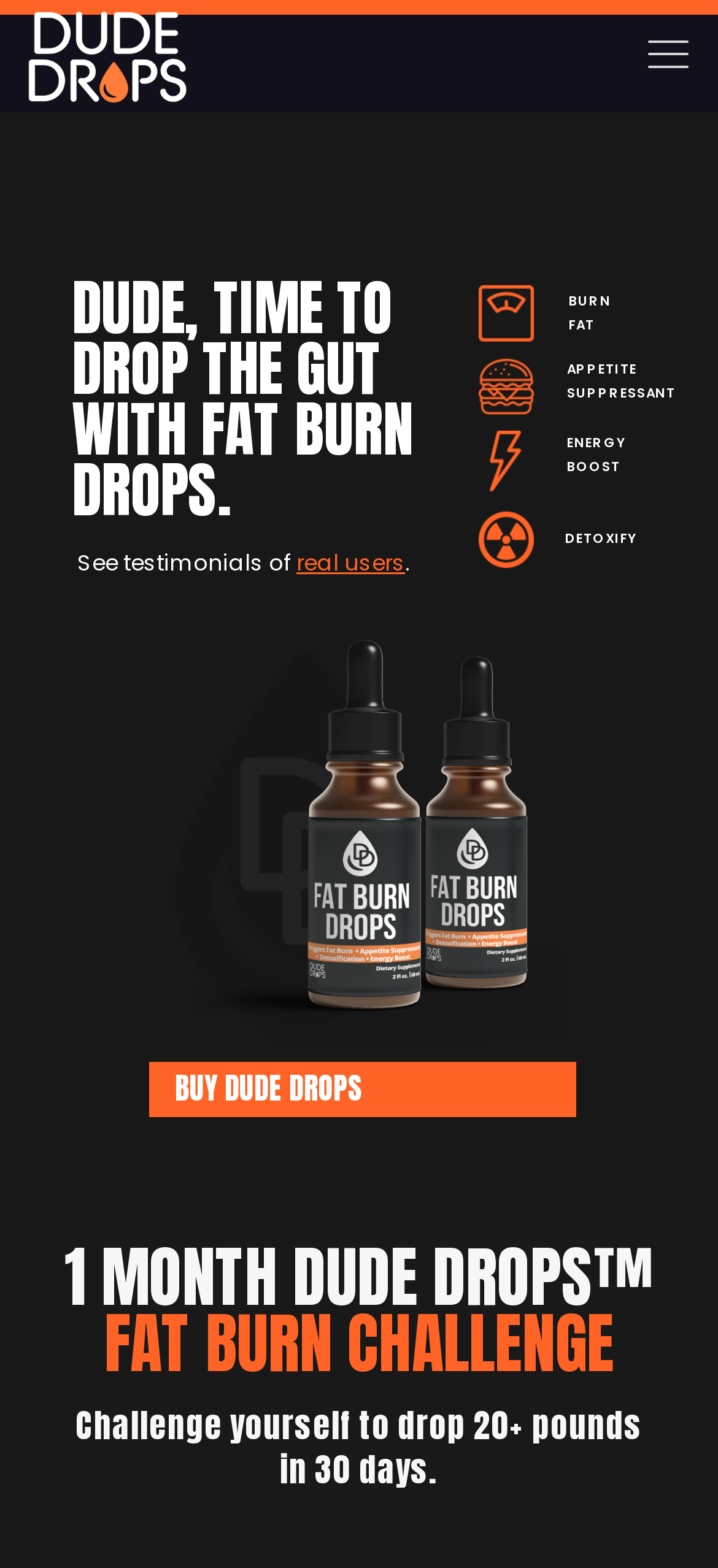Explain the features and main sections of the webpage comprehensively.

The webpage is about Dude Drops, a product related to weight loss and fitness. At the top left, there is a logo image with the text "dude_drops_color_web" which is a clickable link. On the top right, there is a "Mobile menu" link. 

Below the logo, there are two headings "APPETITE" and "SUPPRESSANT" placed side by side. Underneath these headings, there is a promotional image, followed by a paragraph of text that reads "DUDE, TIME TO DROP THE GUT WITH FAT BURN DROPS." This text is placed on the left side of the page, and to its right, there are two more images. 

Further down, there is a prominent call-to-action button "BUY DUDE DROPS" which is centered on the page. Below this button, there is an image, followed by a text "See testimonials of" and a clickable link "real users". 

On the right side of the page, there are three sections with headings "DETOXIFY", "ENERGY", and "BOOST", each accompanied by an image. 

At the bottom of the page, there are two headings, "1 MONTH DUDE DROPS™ FAT BURN CHALLENGE" and "Challenge yourself to drop 20+ pounds in 30 days."